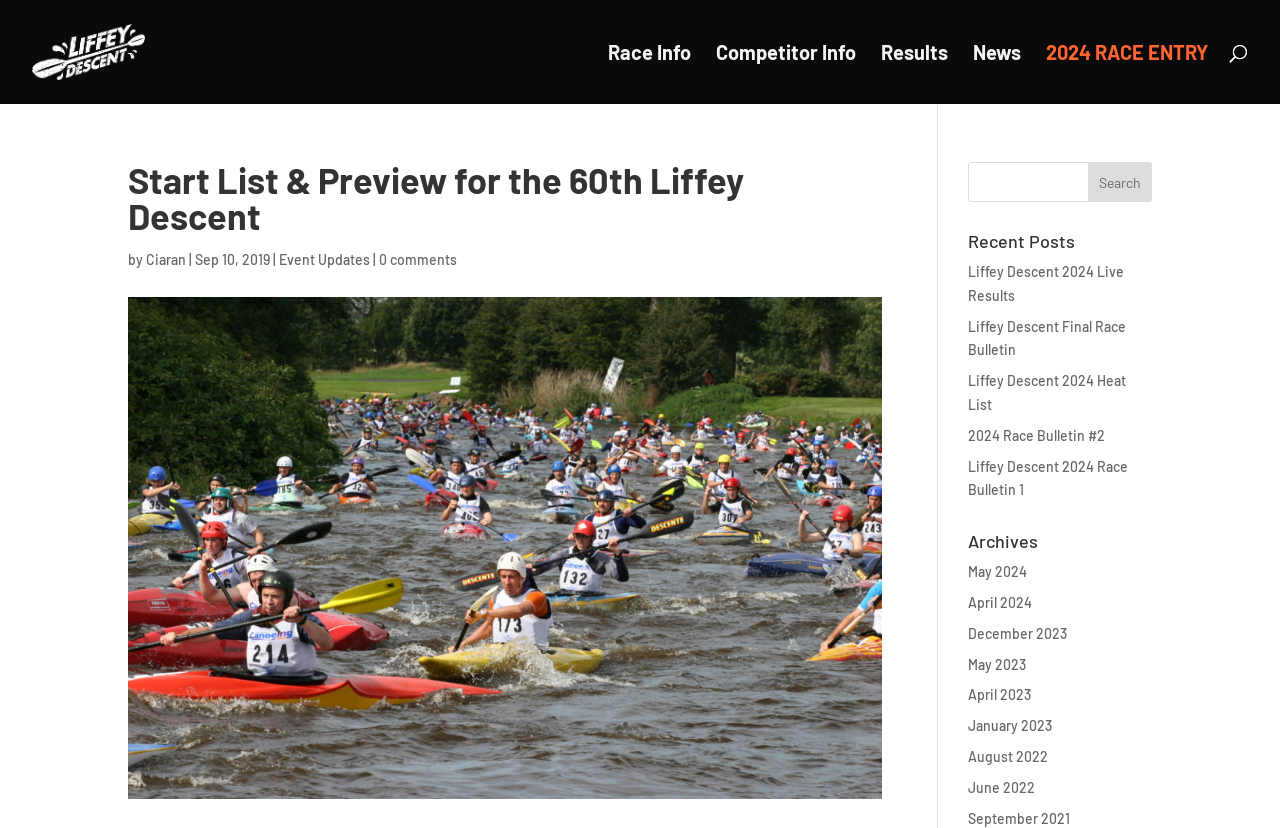Please specify the bounding box coordinates for the clickable region that will help you carry out the instruction: "View the 60th Liffey Descent start list".

[0.026, 0.051, 0.122, 0.071]